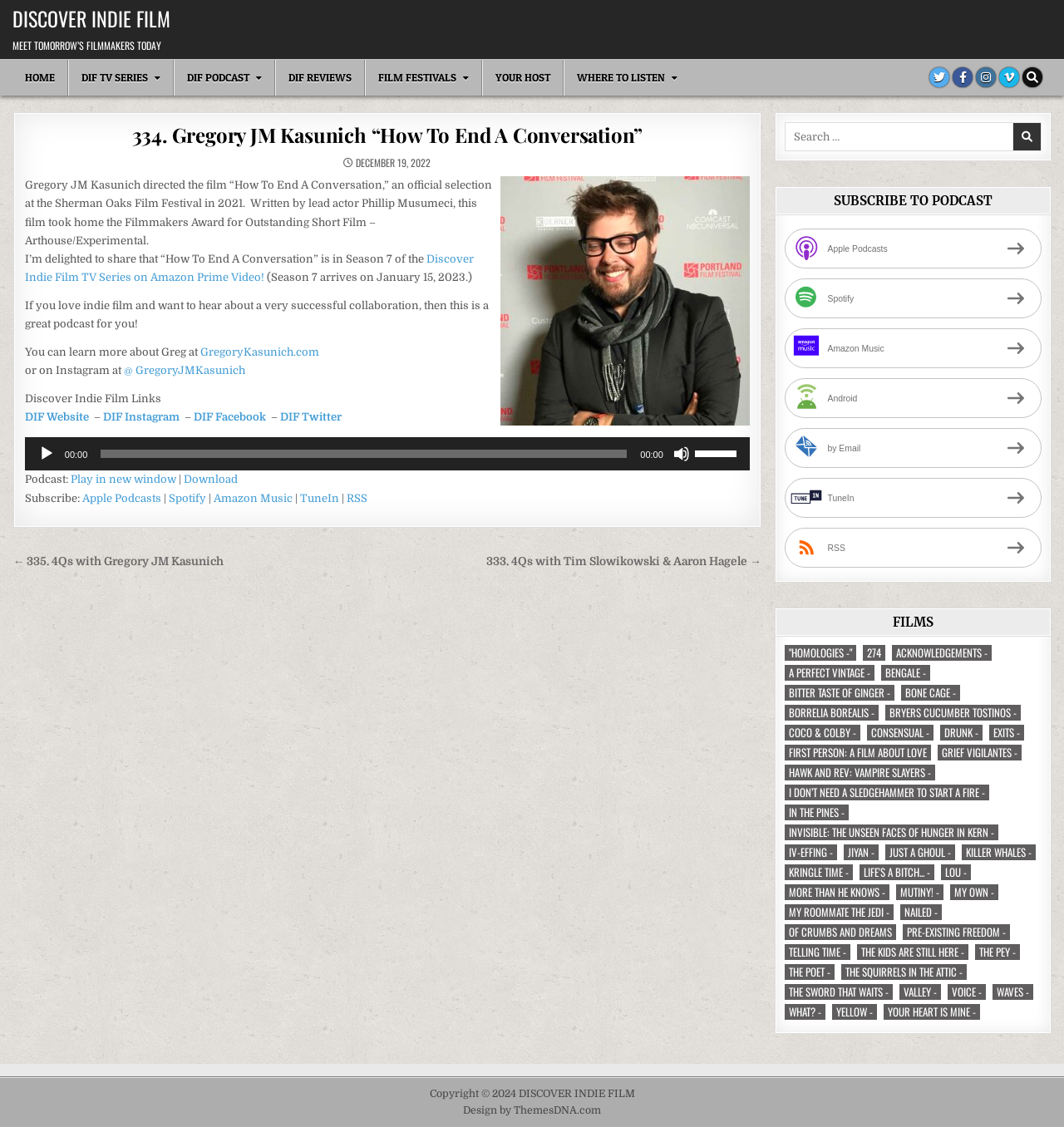Please specify the bounding box coordinates in the format (top-left x, top-left y, bottom-right x, bottom-right y), with values ranging from 0 to 1. Identify the bounding box for the UI component described as follows: Of Crumbs and Dreams

[0.738, 0.82, 0.843, 0.834]